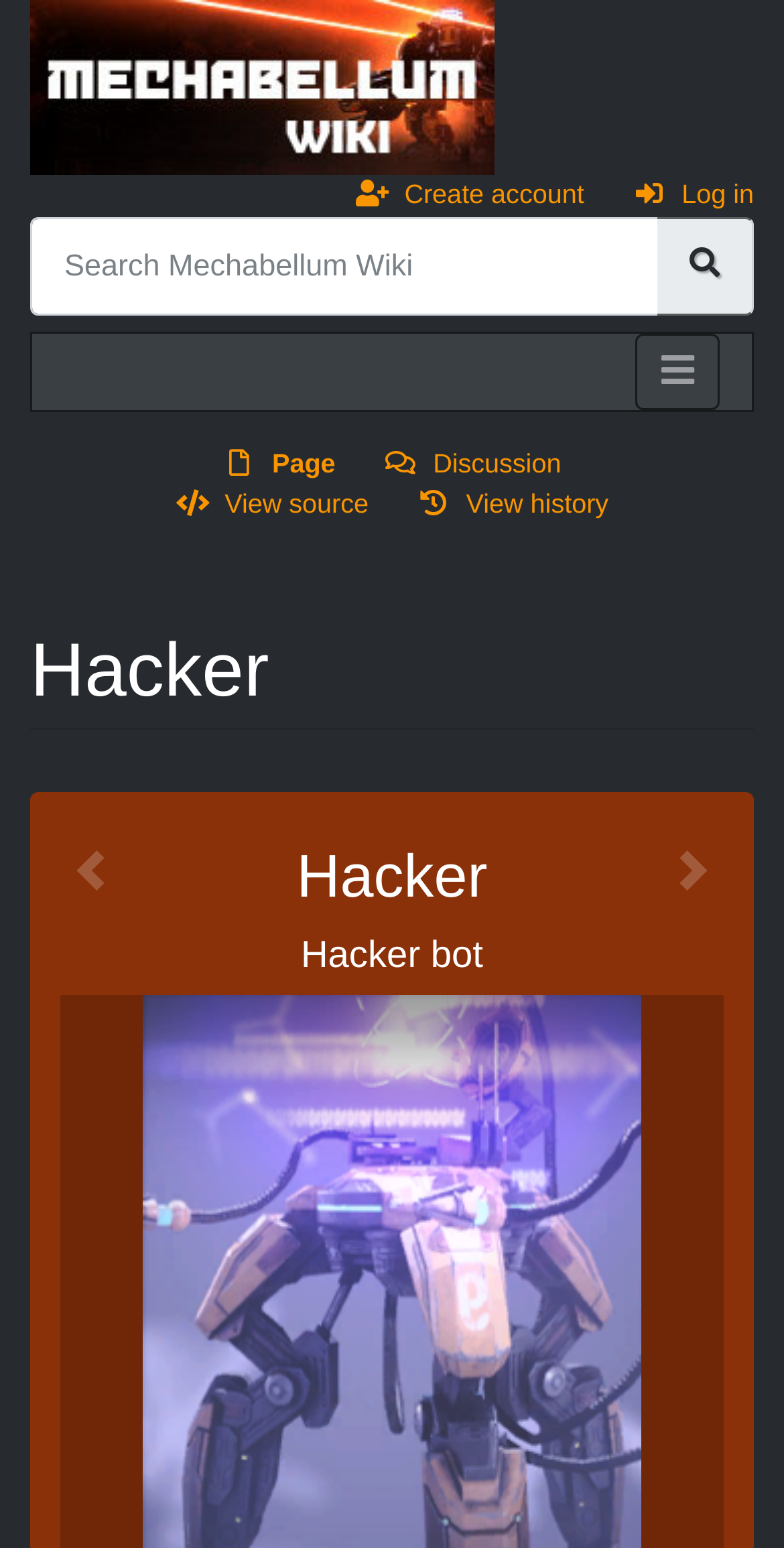How many columns are in the table?
Use the screenshot to answer the question with a single word or phrase.

3